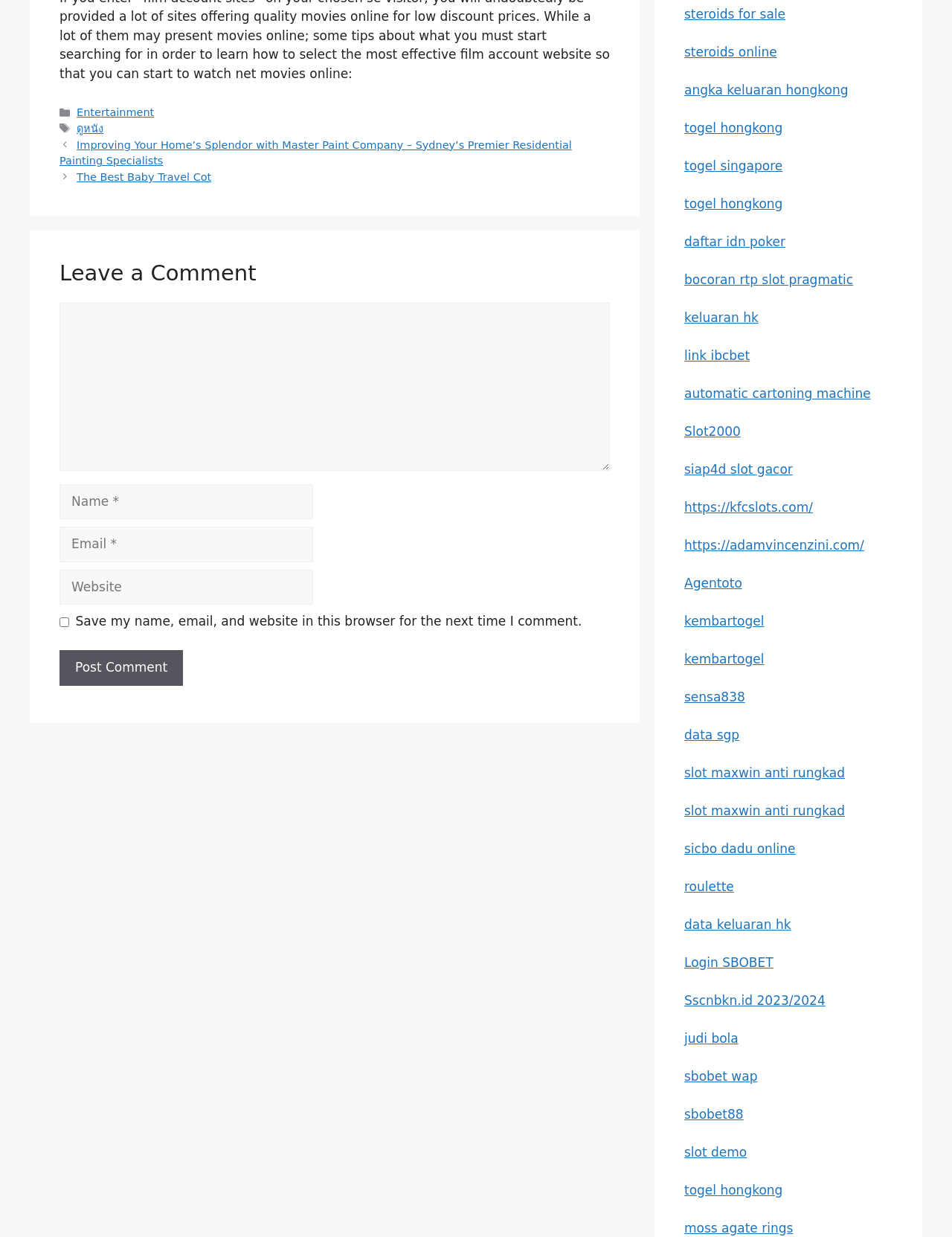What is the purpose of the checkbox? Please answer the question using a single word or phrase based on the image.

Save comment information